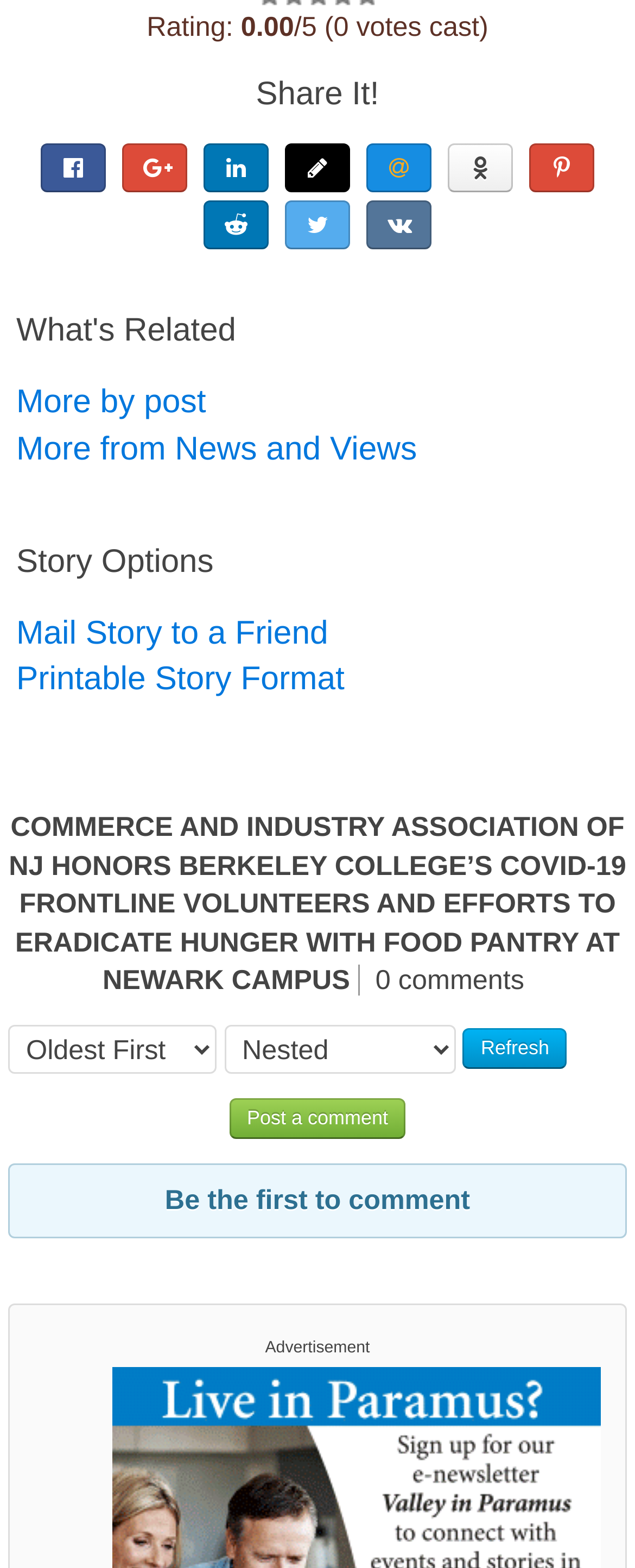What is the title of the story?
Refer to the image and provide a thorough answer to the question.

The title of the story is the long text that starts with 'COMMERCE AND INDUSTRY ASSOCIATION OF NJ HONORS BERKELEY COLLEGE’S...' and ends with '...FOOD PANTRY AT NEWARK CAMPUS'.